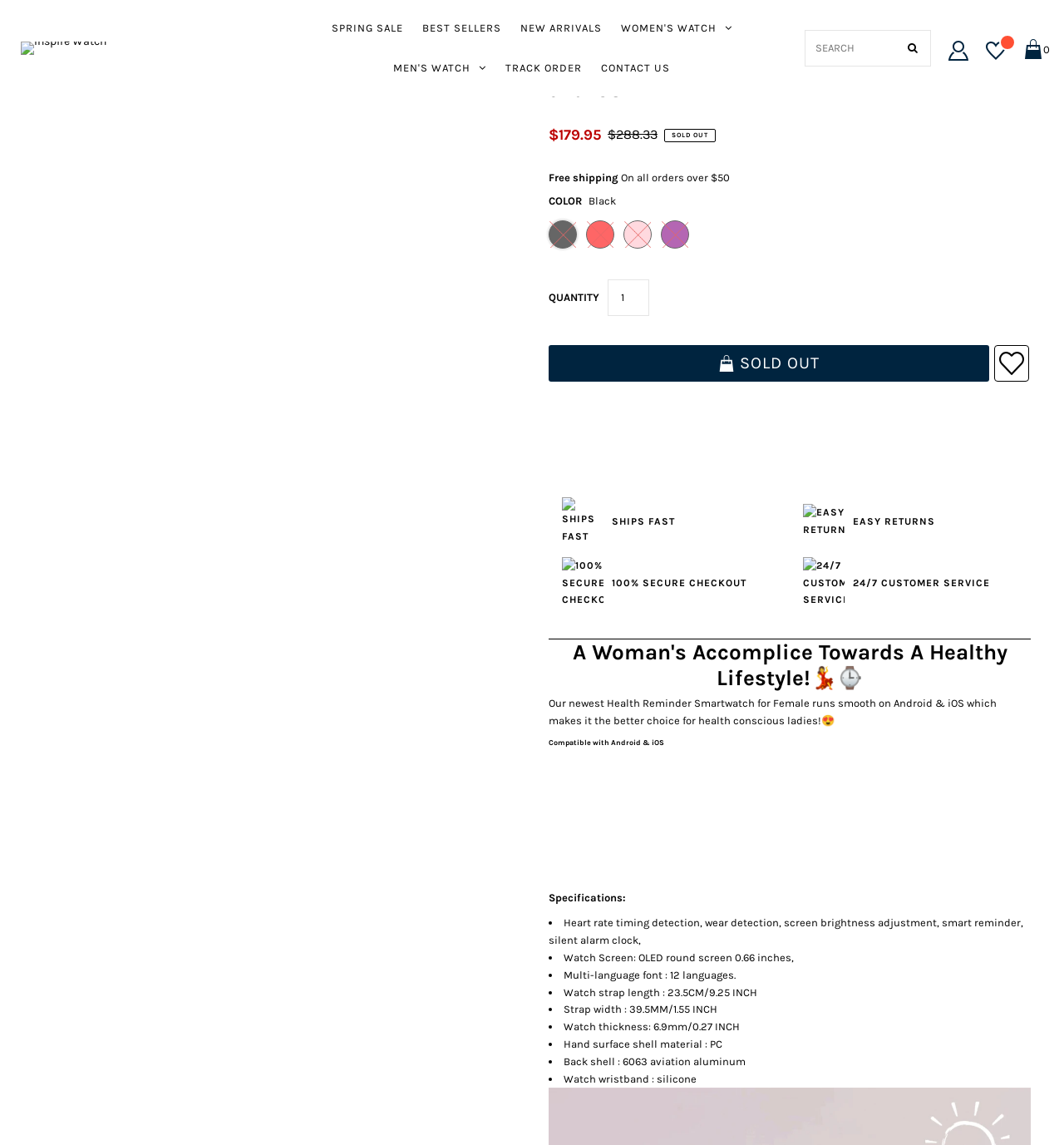How many languages are supported by the watch?
Based on the image, answer the question with as much detail as possible.

The number of languages supported by the watch can be found in the specifications section, where it is listed as one of the features of the watch, specifically stating that the 'Multi-language font : 12 languages'.